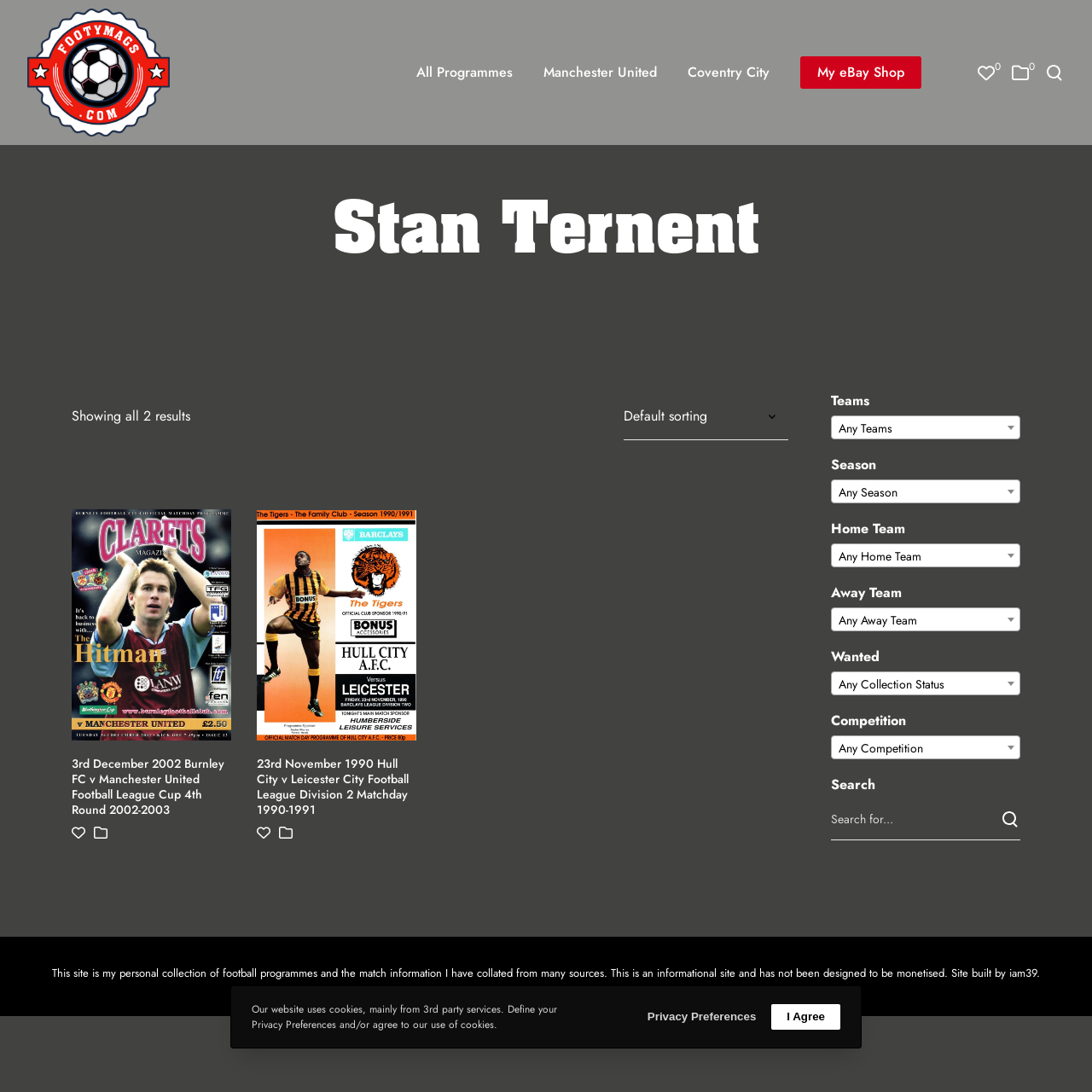Please find the bounding box for the UI element described by: "Any Season".

[0.761, 0.439, 0.934, 0.461]